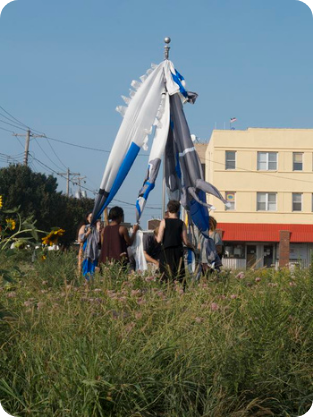What is the color of the building in the background?
Provide a concise answer using a single word or phrase based on the image.

Yellow